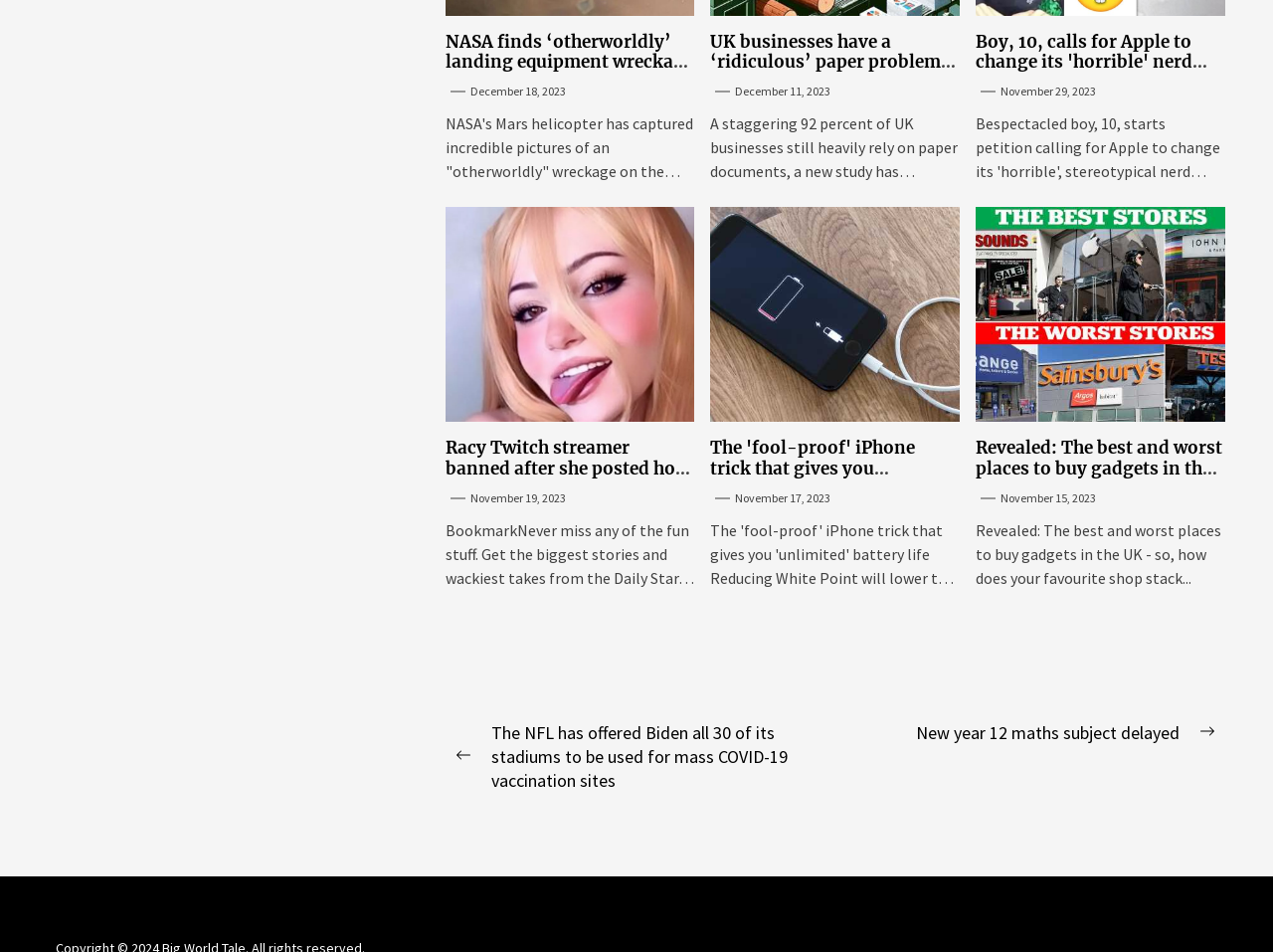Using the information in the image, give a detailed answer to the following question: What is the date of the second article?

The second article has a link 'December 11, 2023' which indicates the date of the article.